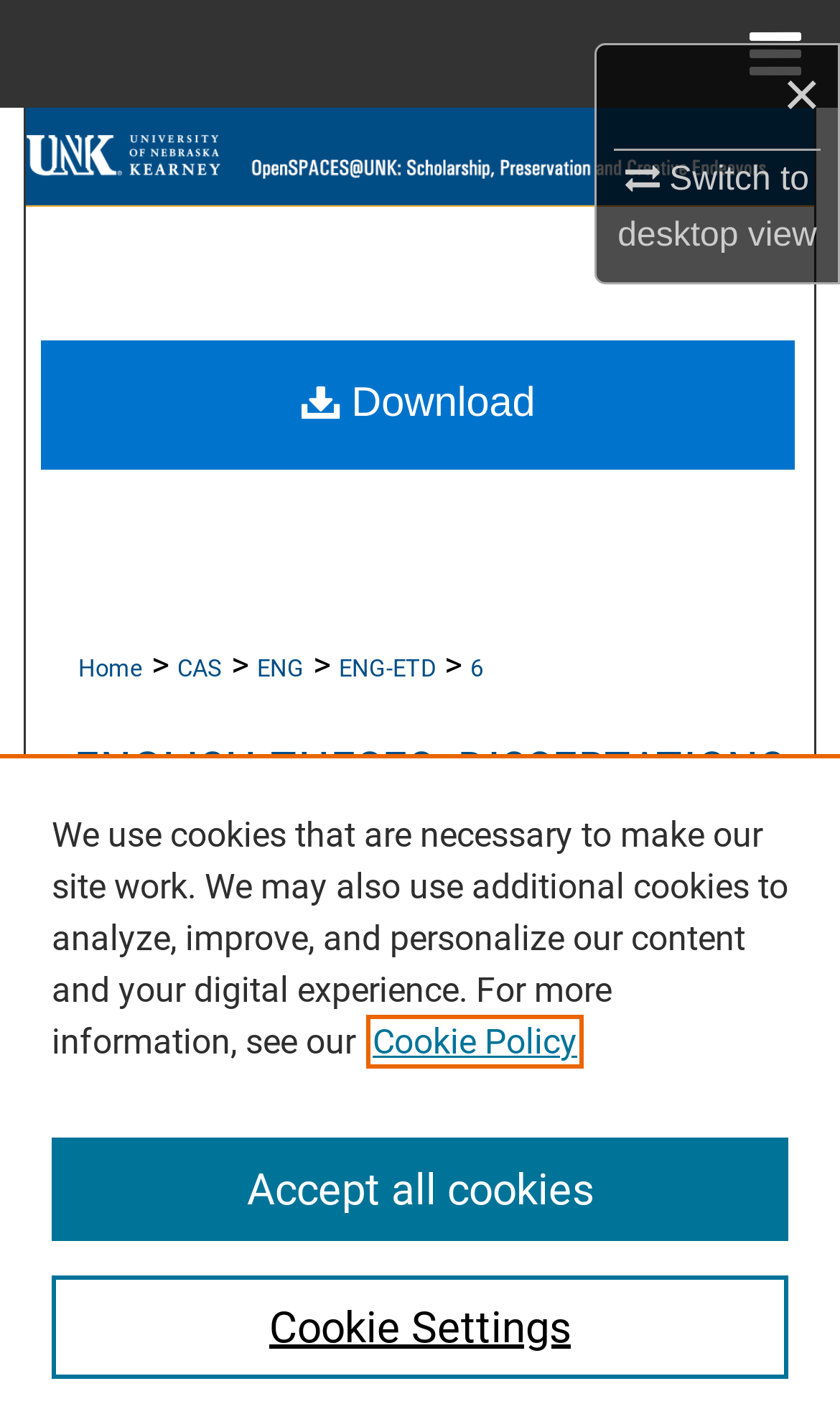What is the title of the thesis or dissertation?
Based on the visual details in the image, please answer the question thoroughly.

I found the answer by looking at the Root Element with the text 'The Constellation of Shakespeare’s Juliet: A Psychoanalytic and Feminist' which is the title of the thesis or dissertation.